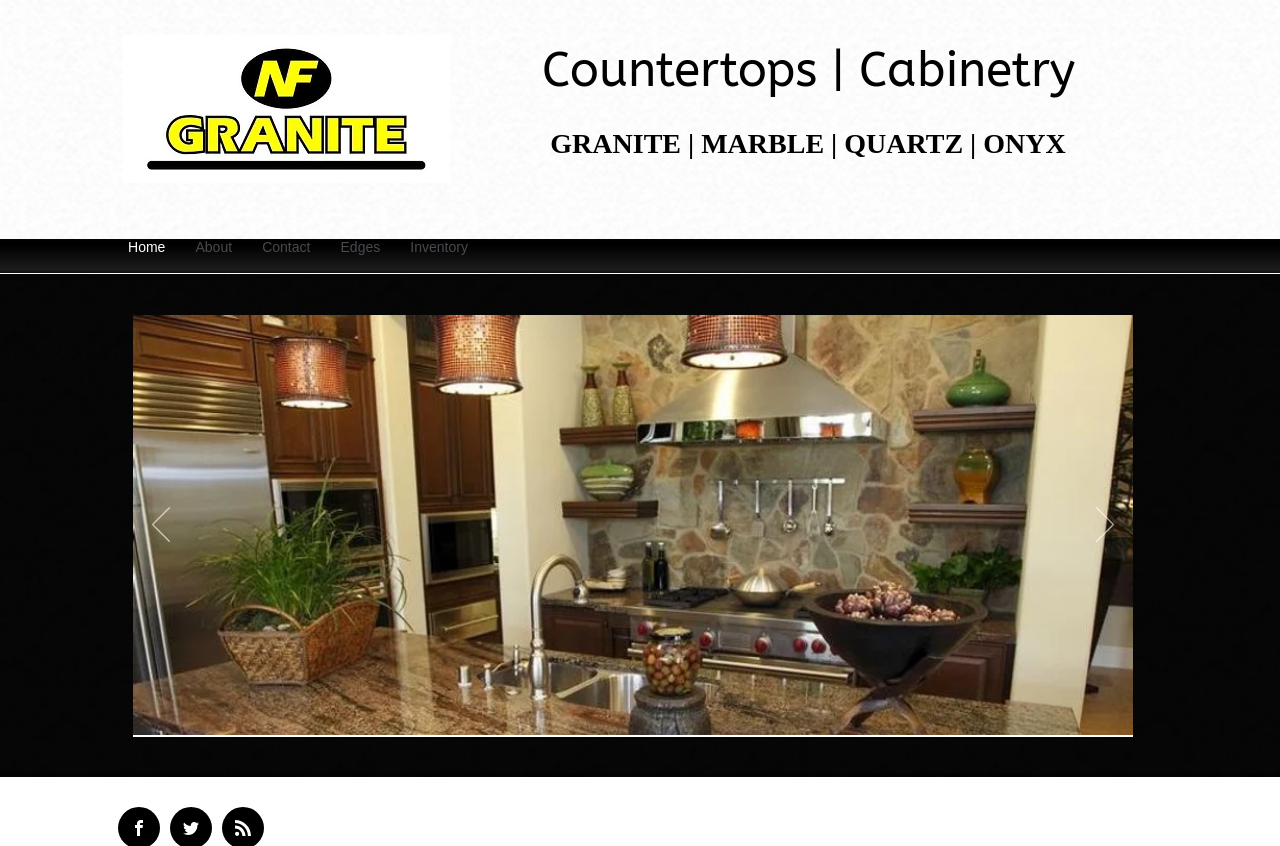What is the text of the webpage's headline?

Counte​r​tops | Cabinetry